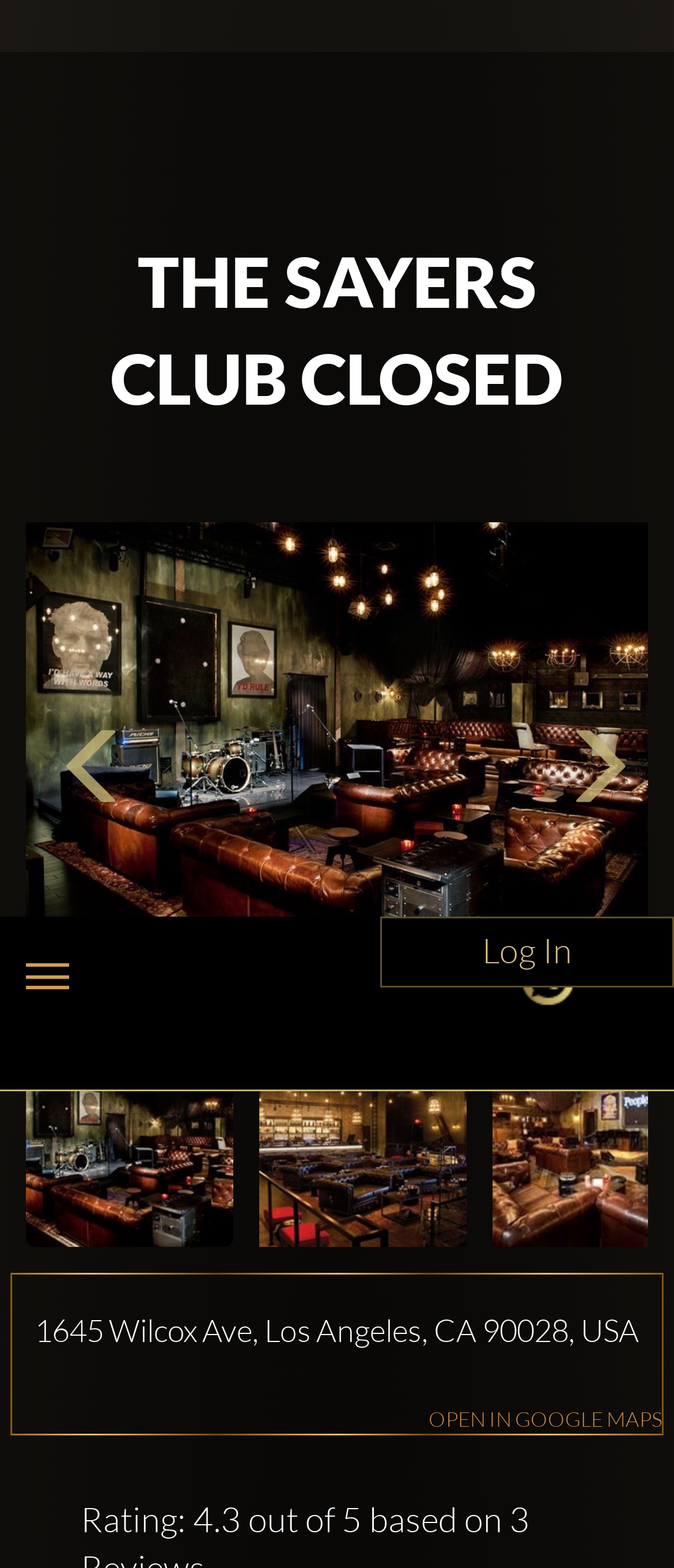Find the primary header on the webpage and provide its text.

THE SAYERS CLUB CLOSED